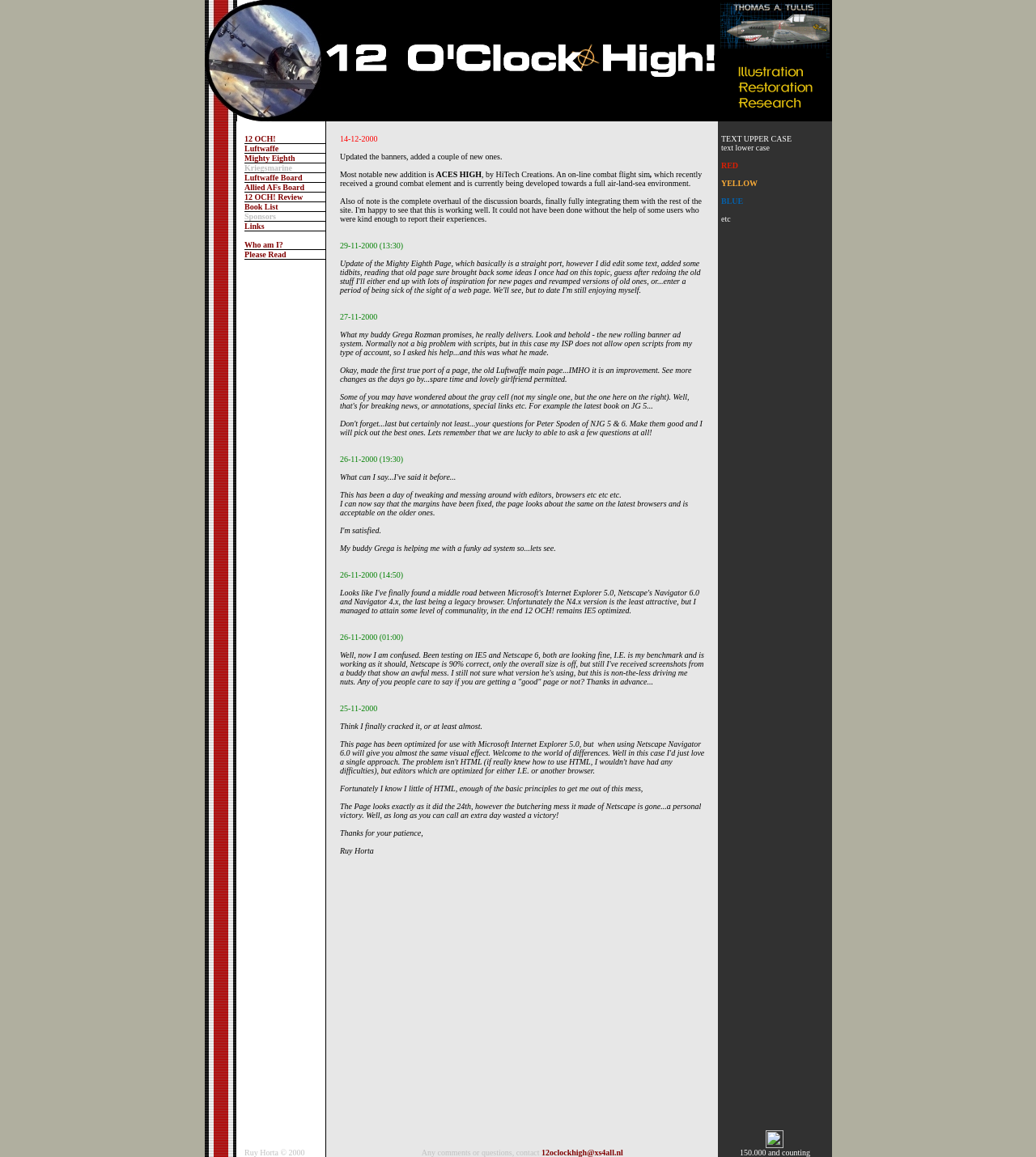Identify the bounding box coordinates for the region of the element that should be clicked to carry out the instruction: "View the 'Luftwaffe' page". The bounding box coordinates should be four float numbers between 0 and 1, i.e., [left, top, right, bottom].

[0.236, 0.124, 0.269, 0.132]